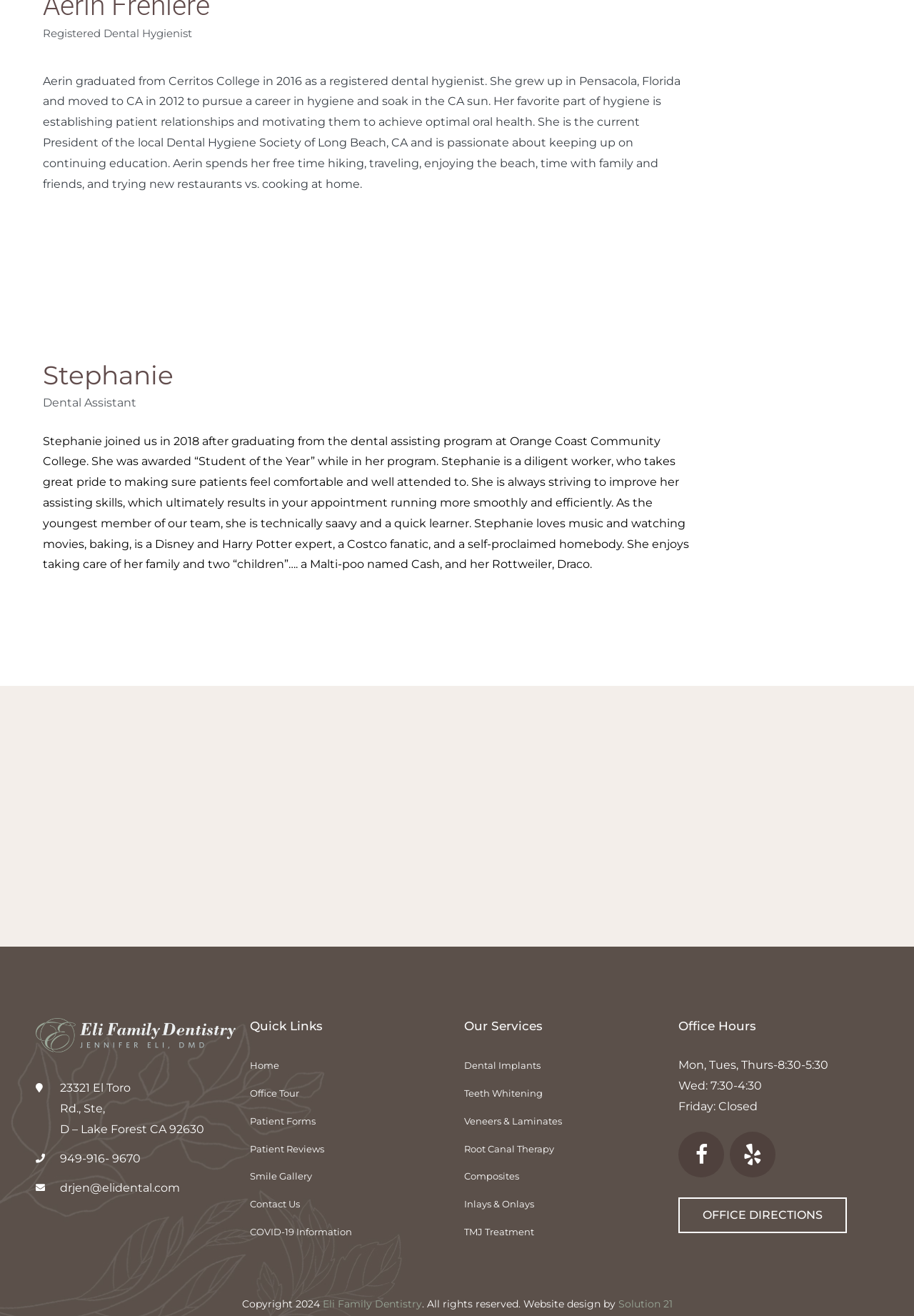Can you find the bounding box coordinates of the area I should click to execute the following instruction: "Contact us"?

[0.273, 0.907, 0.336, 0.919]